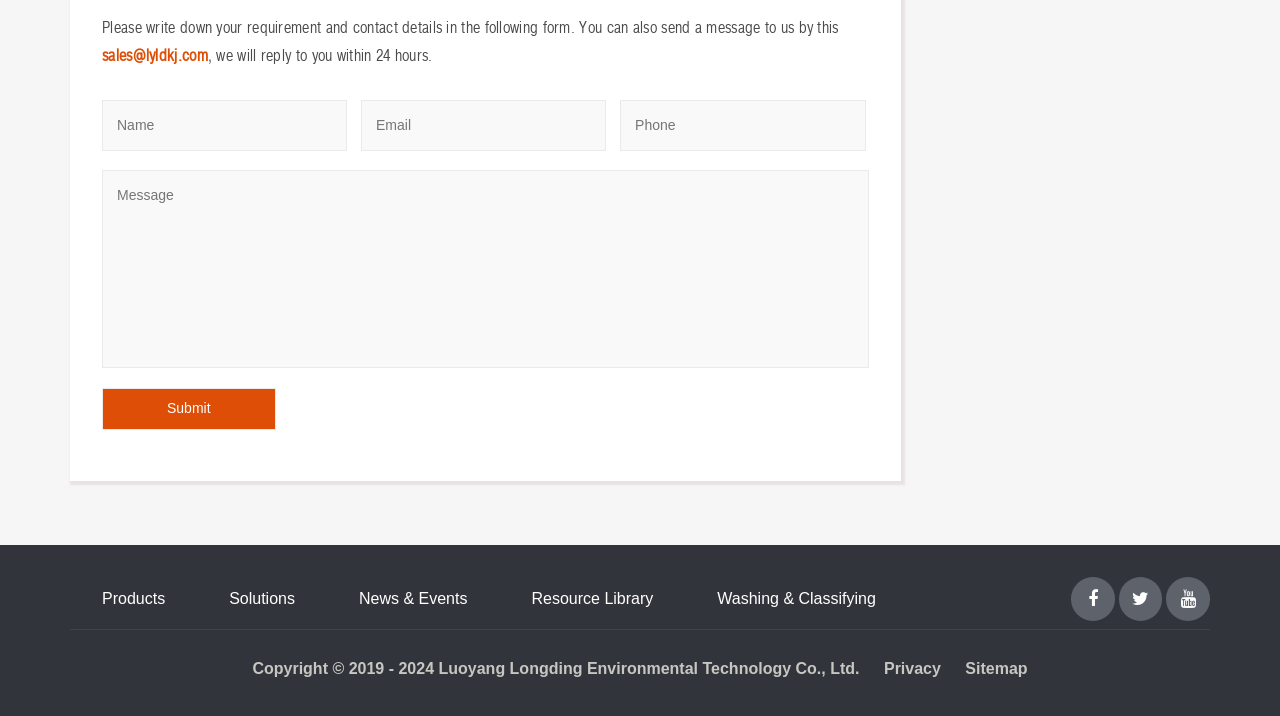Please give a succinct answer to the question in one word or phrase:
What is the copyright year range of the company?

2019 - 2024